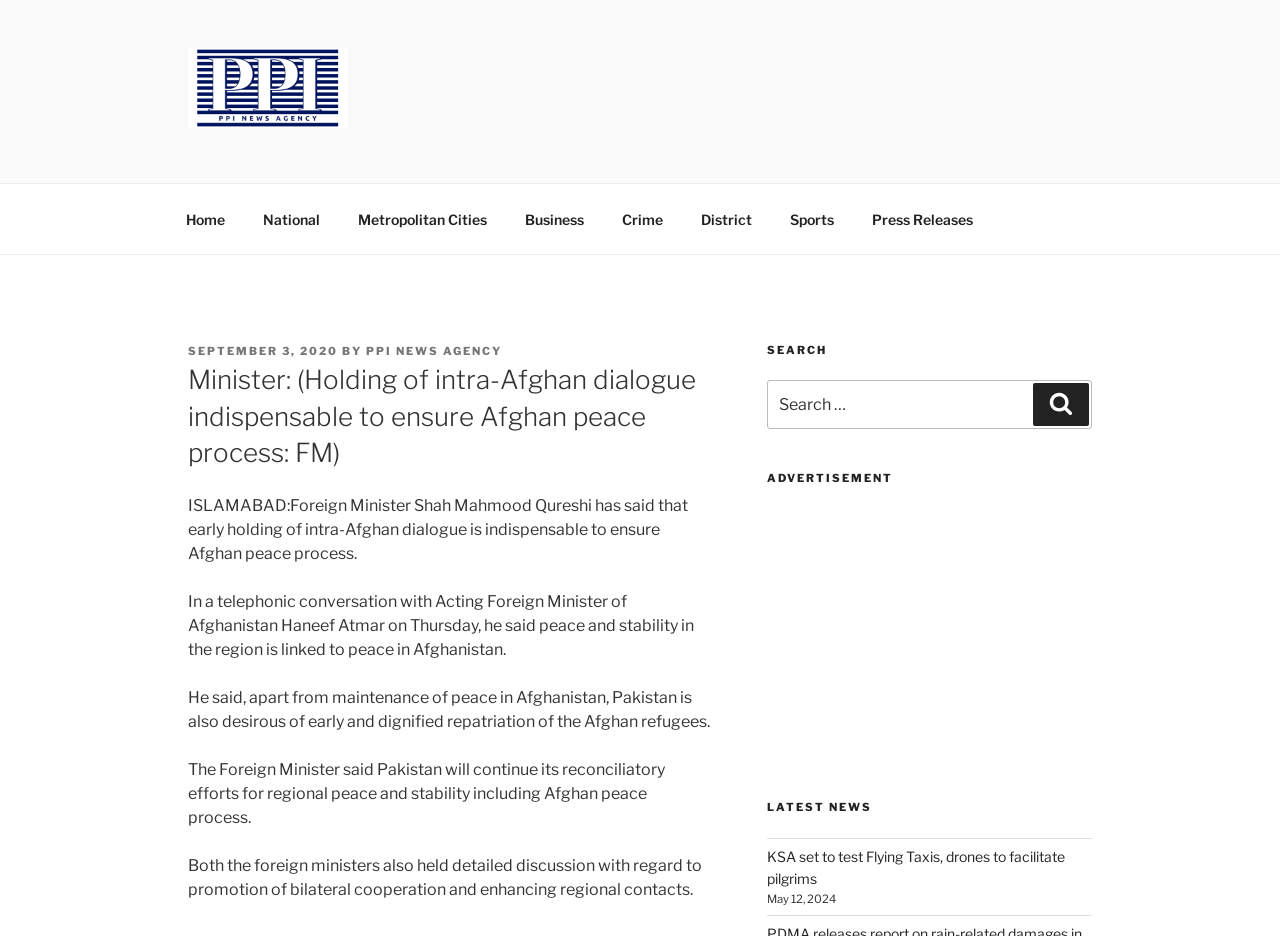Specify the bounding box coordinates of the element's area that should be clicked to execute the given instruction: "Go to the Home page". The coordinates should be four float numbers between 0 and 1, i.e., [left, top, right, bottom].

[0.131, 0.208, 0.189, 0.26]